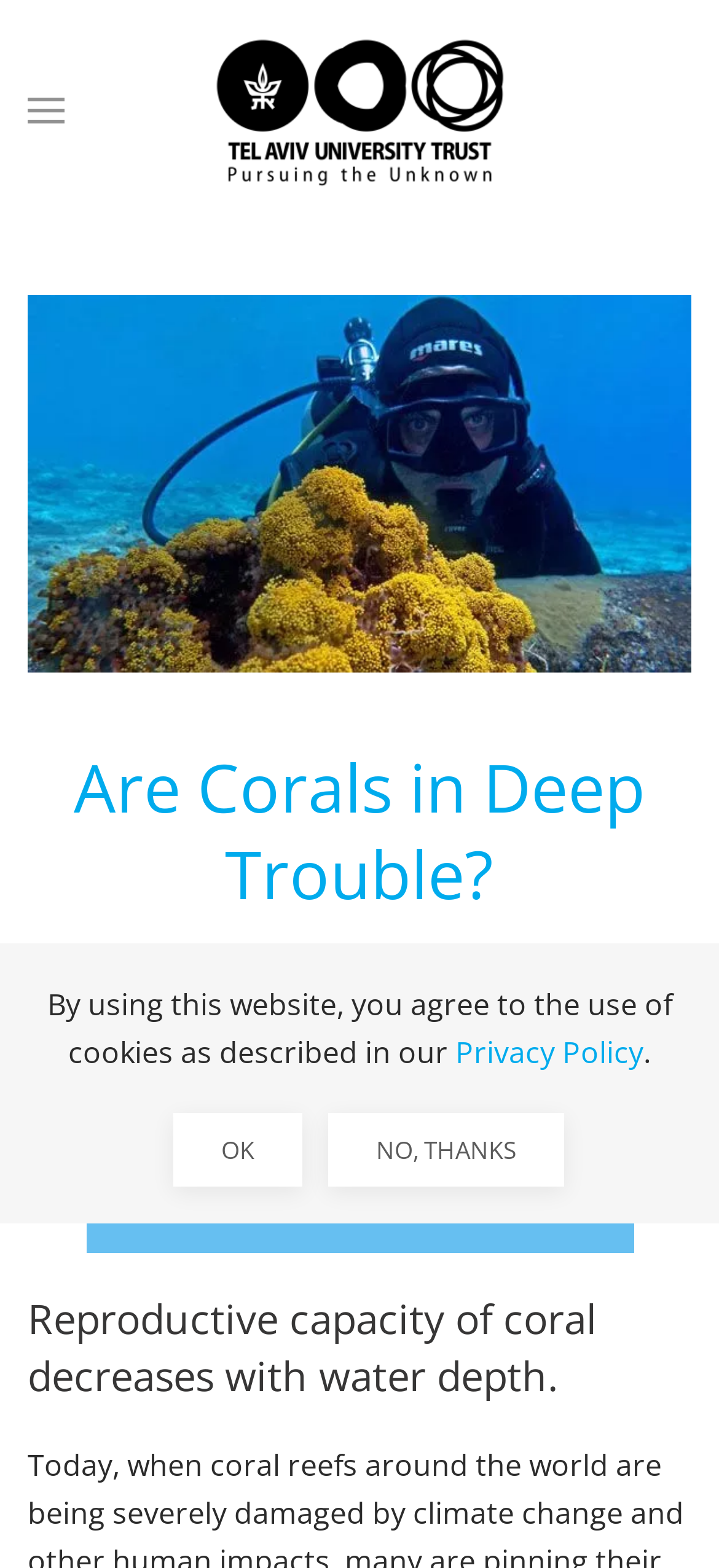Write an exhaustive caption that covers the webpage's main aspects.

The webpage appears to be an article page from Tel Aviv University Trust, with a focus on a specific research topic. At the top left, there is a button to open a menu, accompanied by a small image. Next to it, a link to go back to the home page is present, featuring the university's logo and name.

The main content of the page is headed by a prominent title, "Are Corals in Deep Trouble?", which spans almost the entire width of the page. Below the title, there is a subtitle indicating the date of publication, "September 18, 2022 |". Three links are positioned below the subtitle, categorized as "Environment", "Newsroom", and a call-to-action to "SUPPORT THIS RESEARCH".

The main article content begins with a heading that summarizes the research finding, "Reproductive capacity of coral decreases with water depth." The text of the article is not explicitly mentioned in the accessibility tree, but it is likely to be present below this heading.

At the bottom of the page, there is a notice about the use of cookies, accompanied by a link to the "Privacy Policy" and a period at the end. Two buttons, "OK" and "NO, THANKS", are positioned nearby, likely related to the cookie policy.

Overall, the webpage has a simple and clean layout, with a clear hierarchy of information and easy navigation.